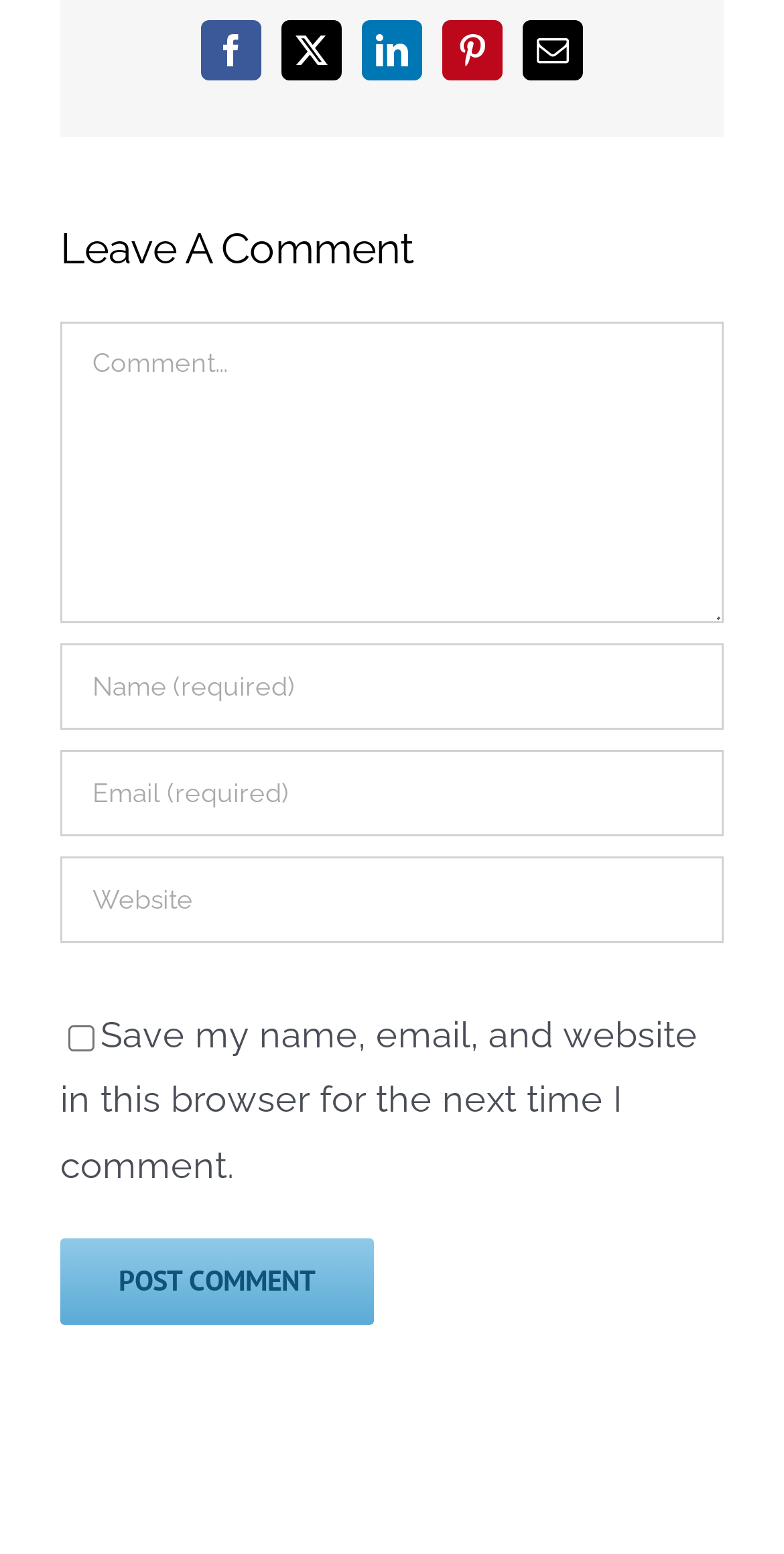Determine the bounding box coordinates for the area that needs to be clicked to fulfill this task: "Follow us on Facebook". The coordinates must be given as four float numbers between 0 and 1, i.e., [left, top, right, bottom].

None